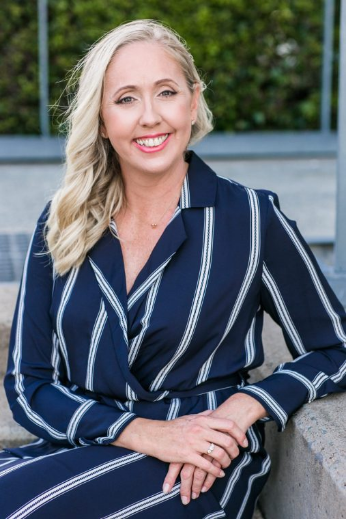Please analyze the image and give a detailed answer to the question:
What is the dominant color of the woman's dress?

The caption describes the woman's dress as 'stylish navy blue dress with white stripes', indicating that navy blue is the primary color of the dress.